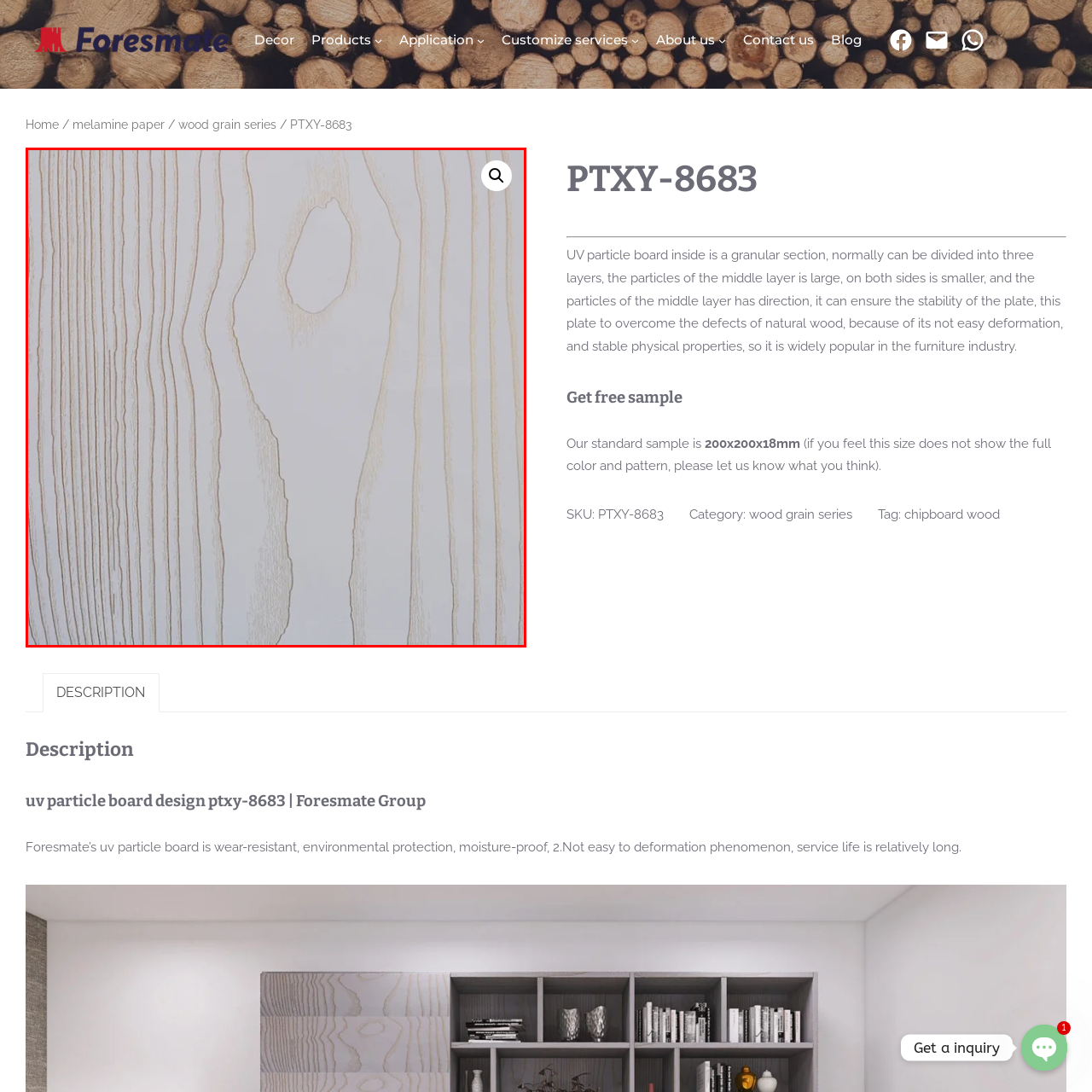Please provide a comprehensive description of the image highlighted by the red bounding box.

This image showcases a close-up view of a UV particle board design, specifically model PTXY-8683 from Foresmate. The surface features a distinct wood grain pattern characterized by fine, vertical lines that suggest texture and depth. A noticeable knot appears on the right side, adding a natural element to the design. The light color of the board emphasizes its modern aesthetic, making it an appealing choice for various applications in the furniture industry, renowned for its durability and stability. This material effectively combines the visual appeal of natural wood with the practical advantages of engineered materials, highlighting Foresmate's commitment to design and quality.